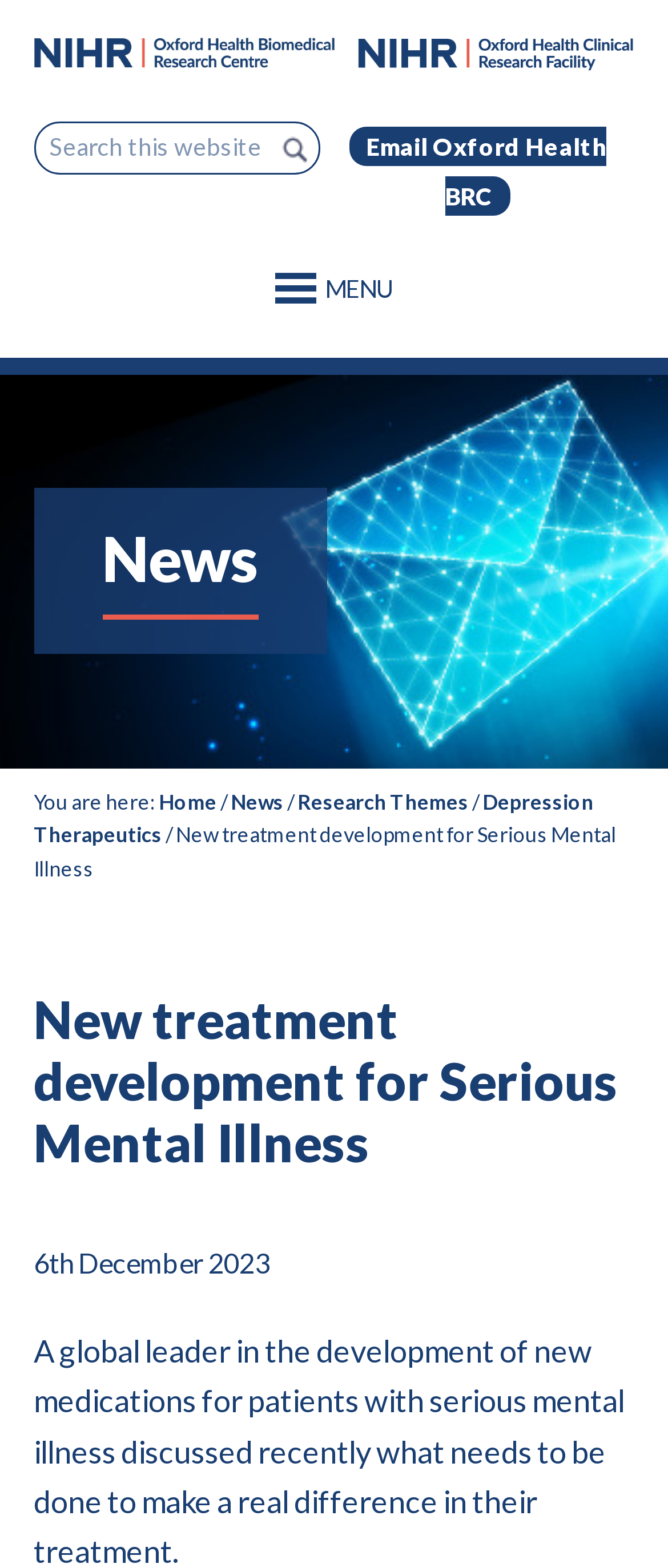When was the news published?
Based on the image, answer the question with a single word or brief phrase.

6th December 2023